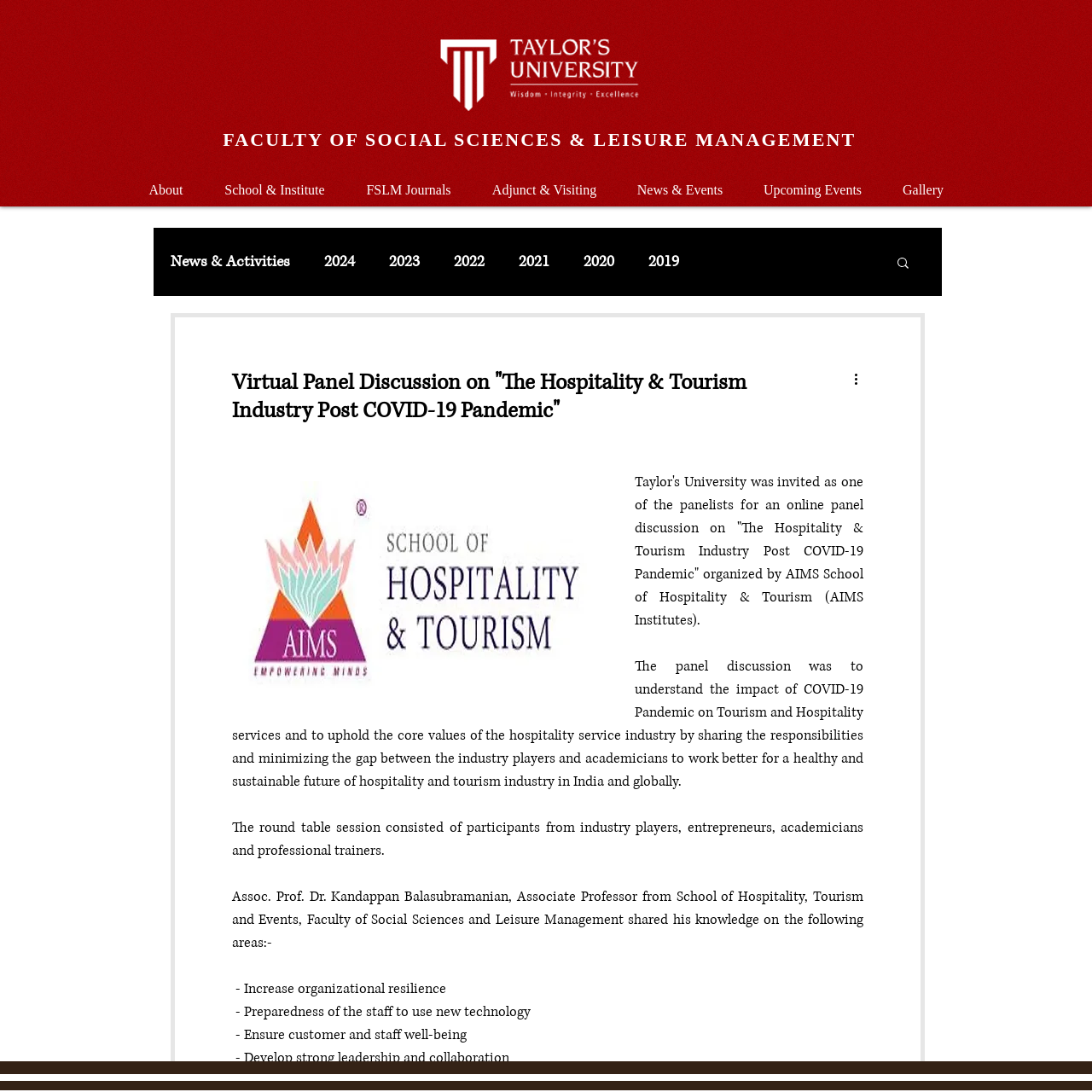Find the bounding box coordinates of the element to click in order to complete the given instruction: "Read 'FSLM Journals'."

[0.316, 0.157, 0.432, 0.177]